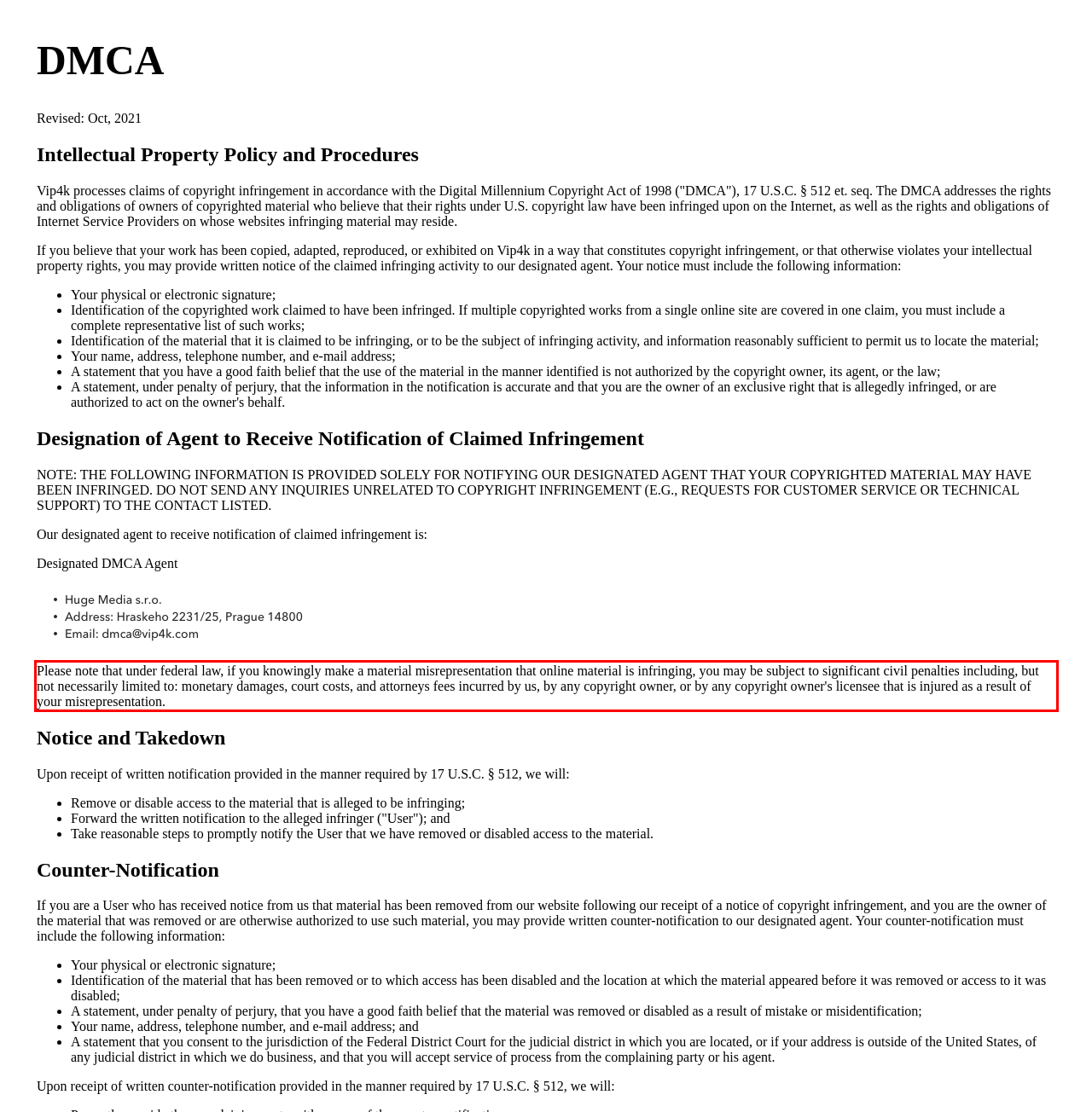Please perform OCR on the UI element surrounded by the red bounding box in the given webpage screenshot and extract its text content.

Please note that under federal law, if you knowingly make a material misrepresentation that online material is infringing, you may be subject to significant civil penalties including, but not necessarily limited to: monetary damages, court costs, and attorneys fees incurred by us, by any copyright owner, or by any copyright owner's licensee that is injured as a result of your misrepresentation.